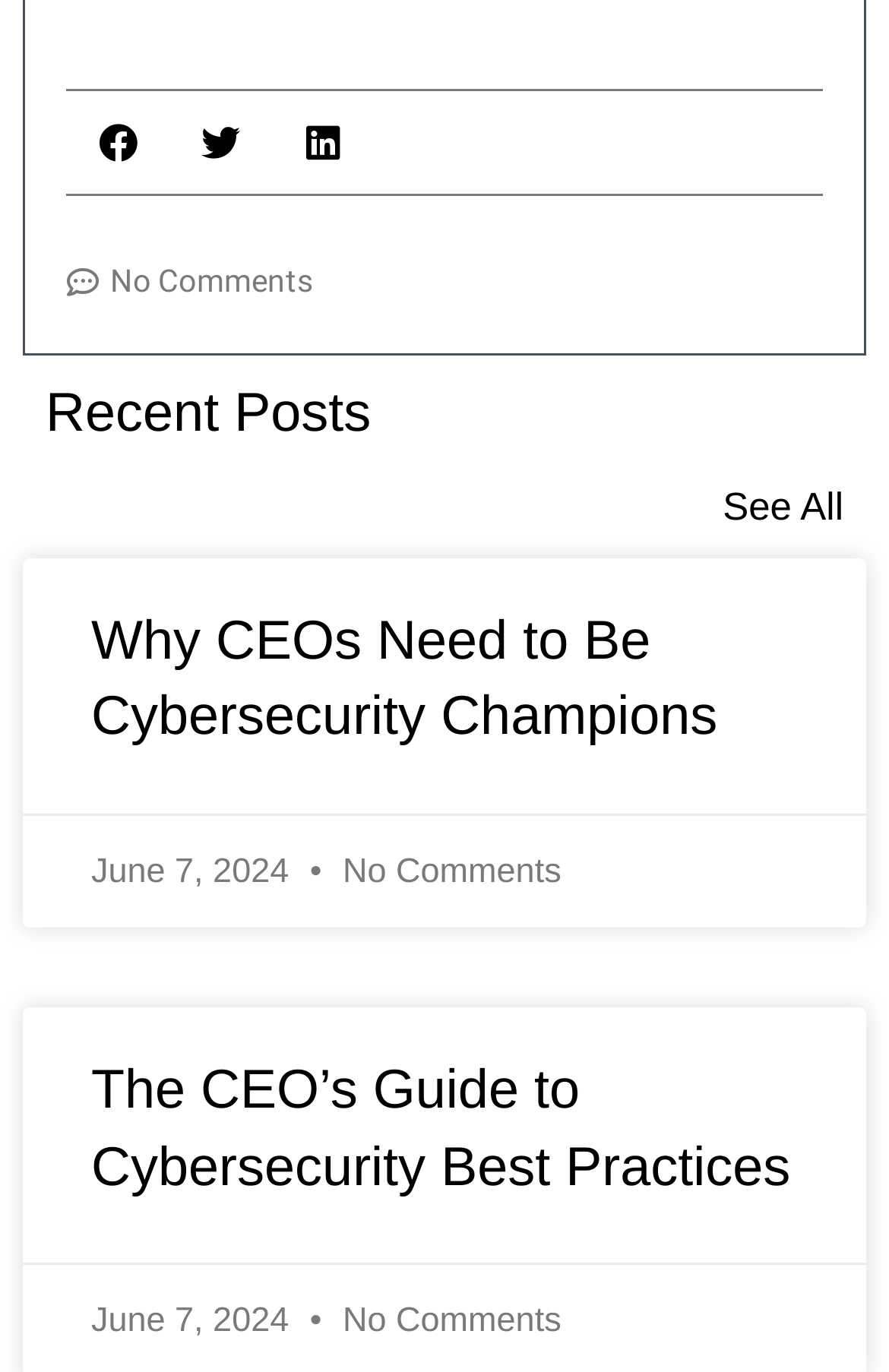Kindly provide the bounding box coordinates of the section you need to click on to fulfill the given instruction: "View recent posts".

[0.051, 0.282, 0.949, 0.322]